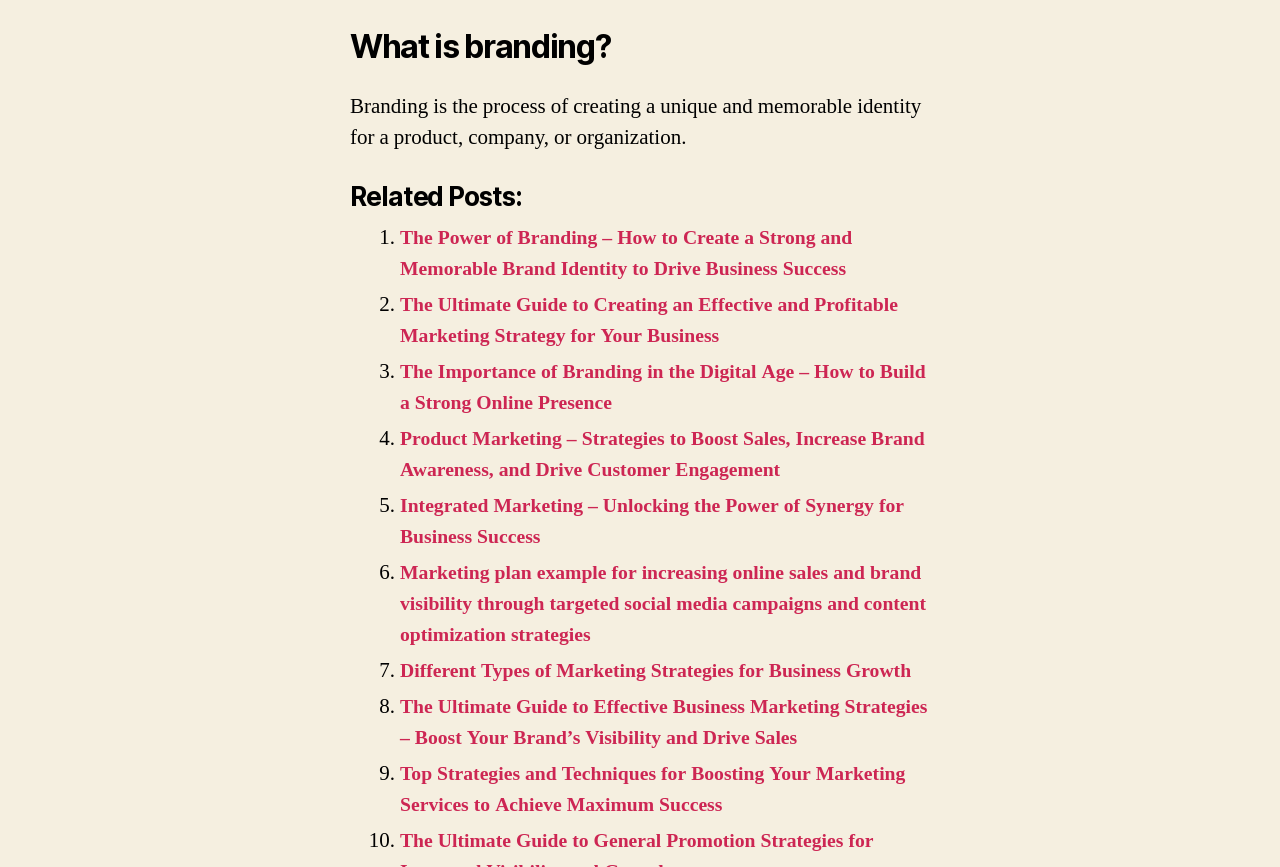Please determine the bounding box coordinates of the element to click on in order to accomplish the following task: "Read about what is branding". Ensure the coordinates are four float numbers ranging from 0 to 1, i.e., [left, top, right, bottom].

[0.273, 0.034, 0.727, 0.08]